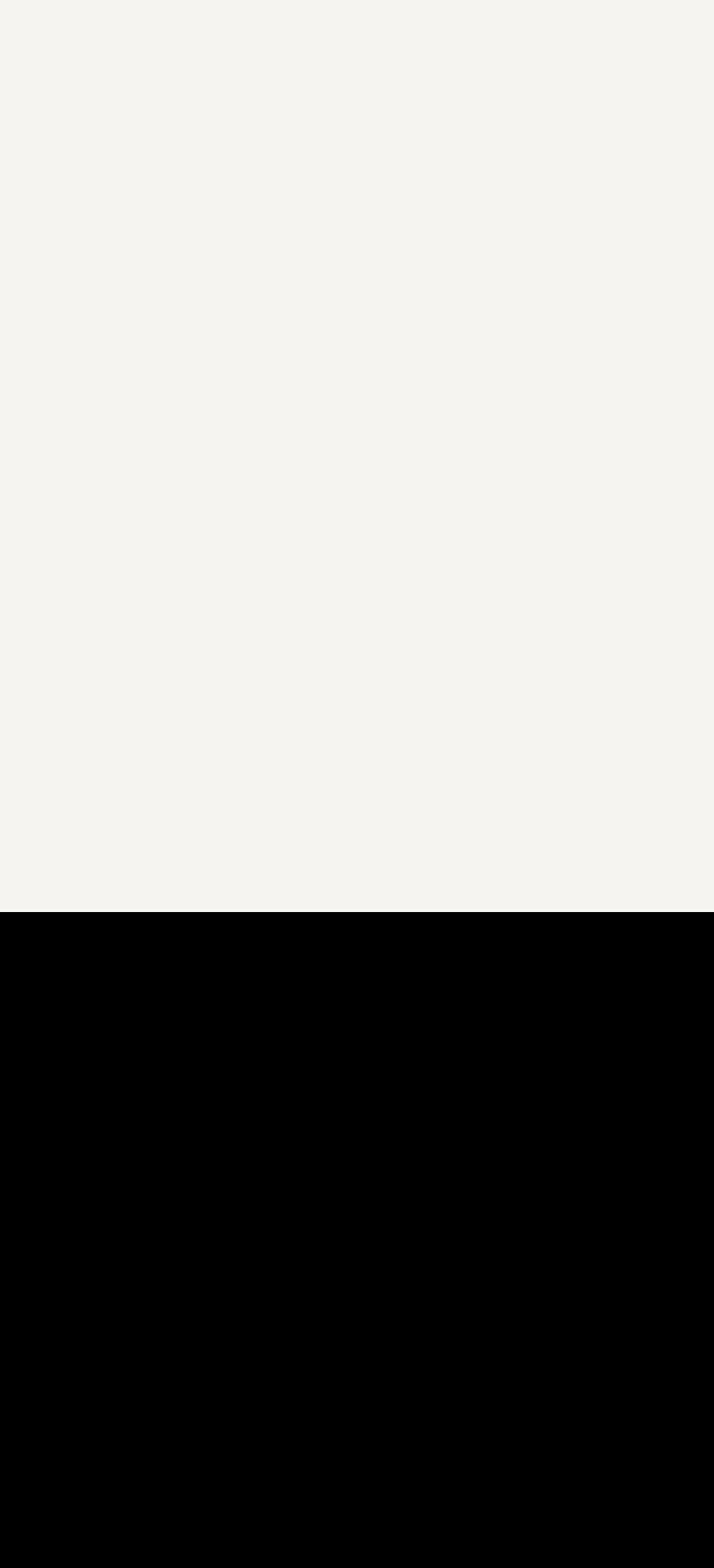What is the main topic of this webpage?
Please answer using one word or phrase, based on the screenshot.

Art and Custom Orders